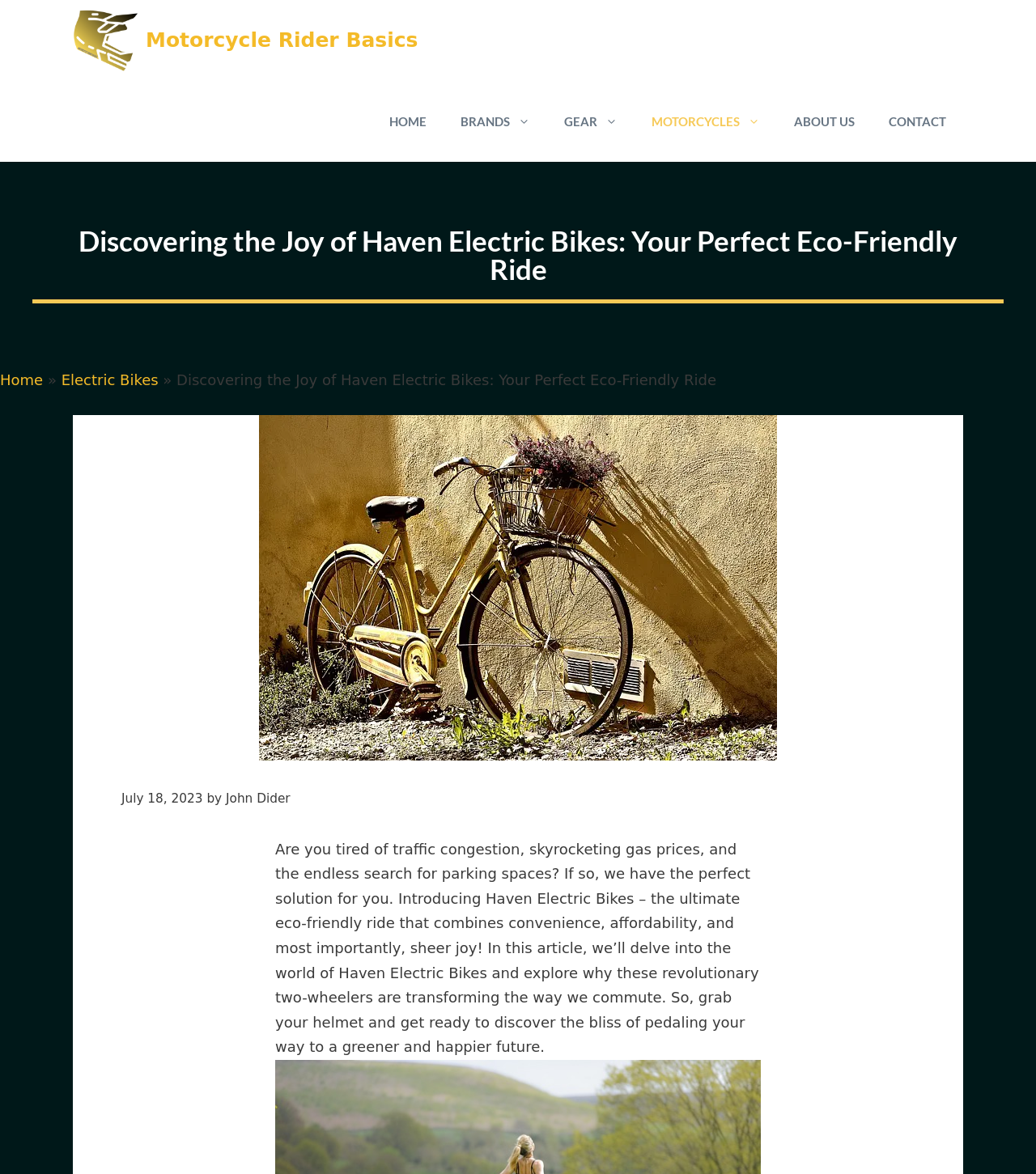What is the tone of the article?
Using the information from the image, answer the question thoroughly.

The tone of the article is promotional, as it highlights the benefits of Haven Electric Bikes and encourages readers to try them, using phrases such as 'sheer joy' and 'greener and happier future'.